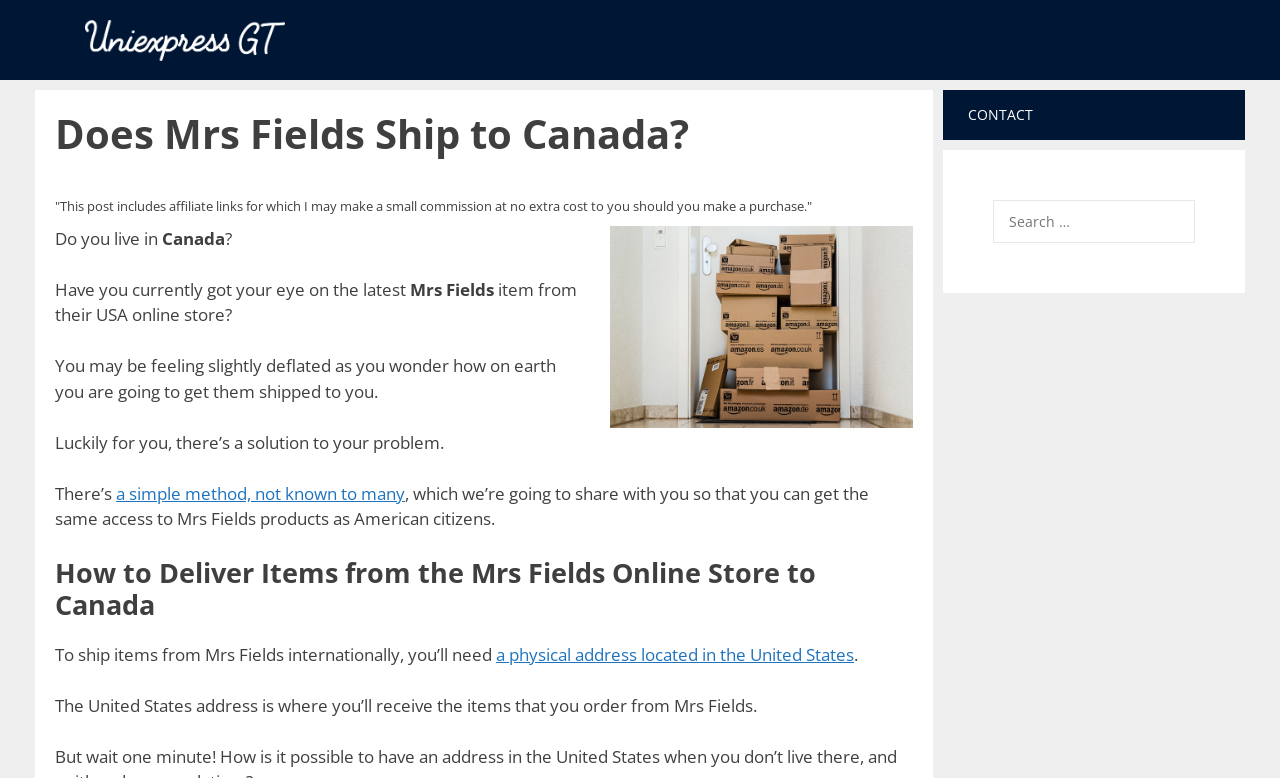What is required to ship items from Mrs Fields internationally?
From the screenshot, provide a brief answer in one word or phrase.

A US physical address